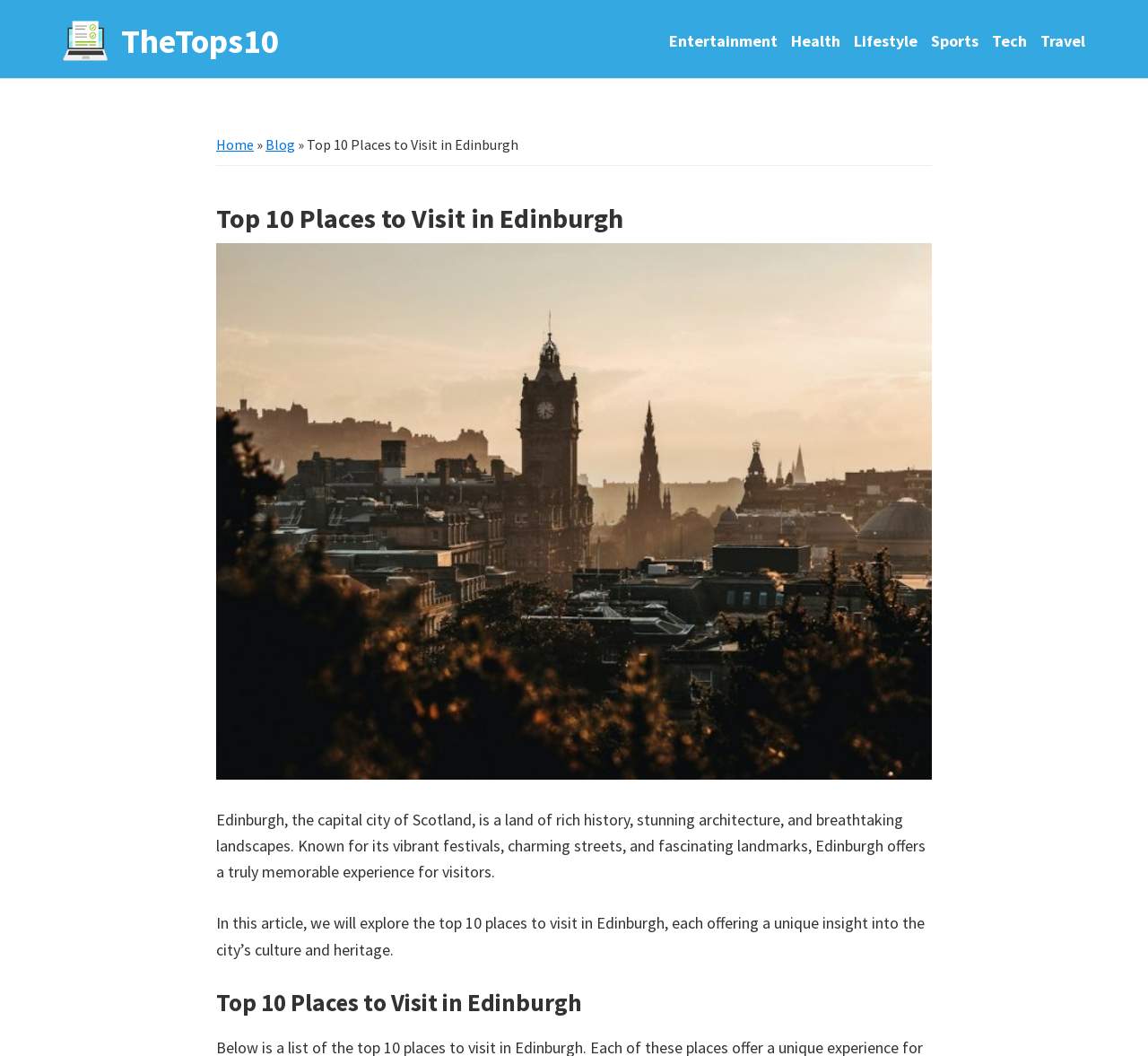What is the main topic of this webpage?
Refer to the image and offer an in-depth and detailed answer to the question.

The webpage's heading and content clearly indicate that the main topic is about the top 10 places to visit in Edinburgh, providing information about the city's culture and heritage.